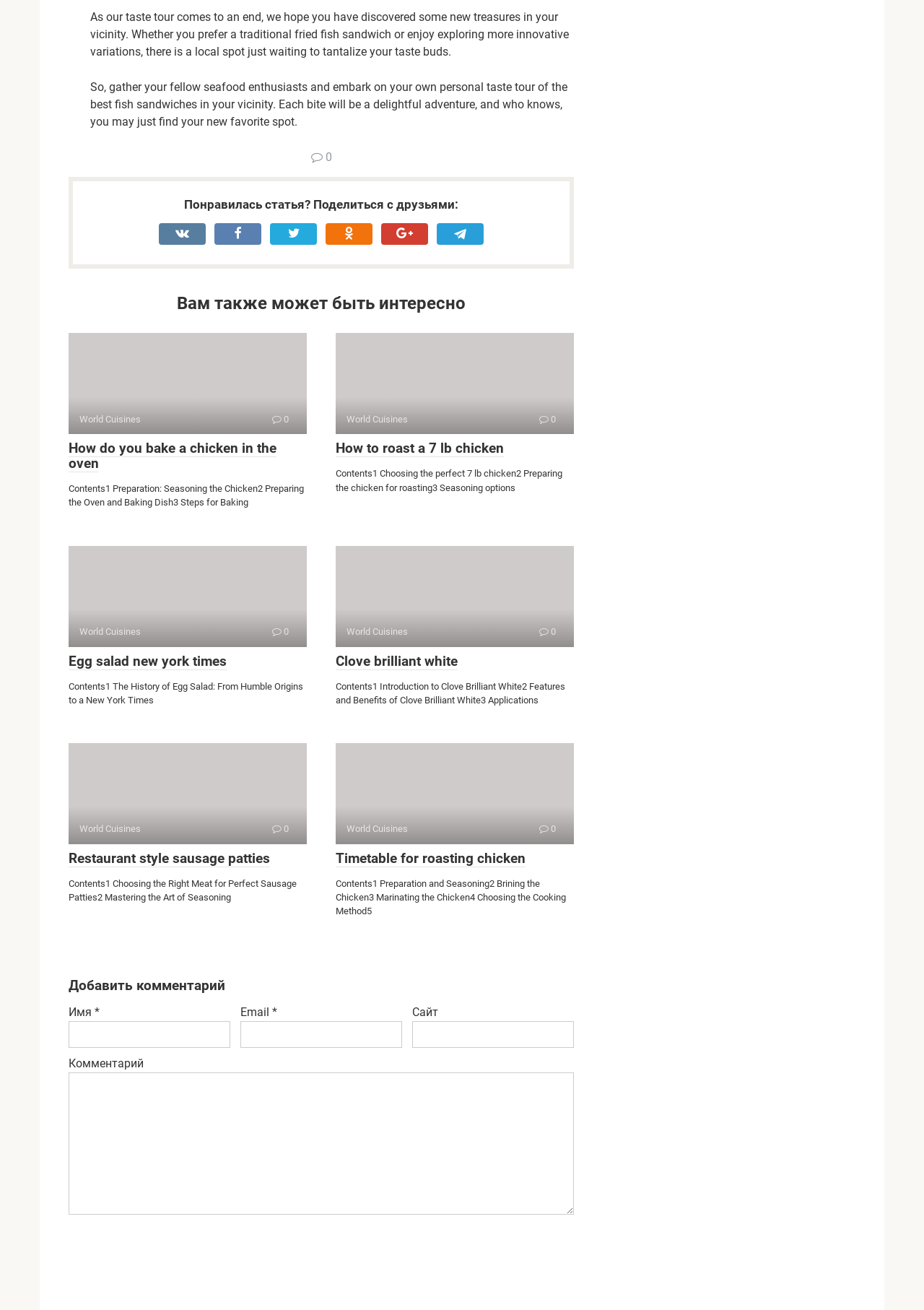Extract the bounding box of the UI element described as: "parent_node: Сайт name="url"".

[0.446, 0.78, 0.621, 0.8]